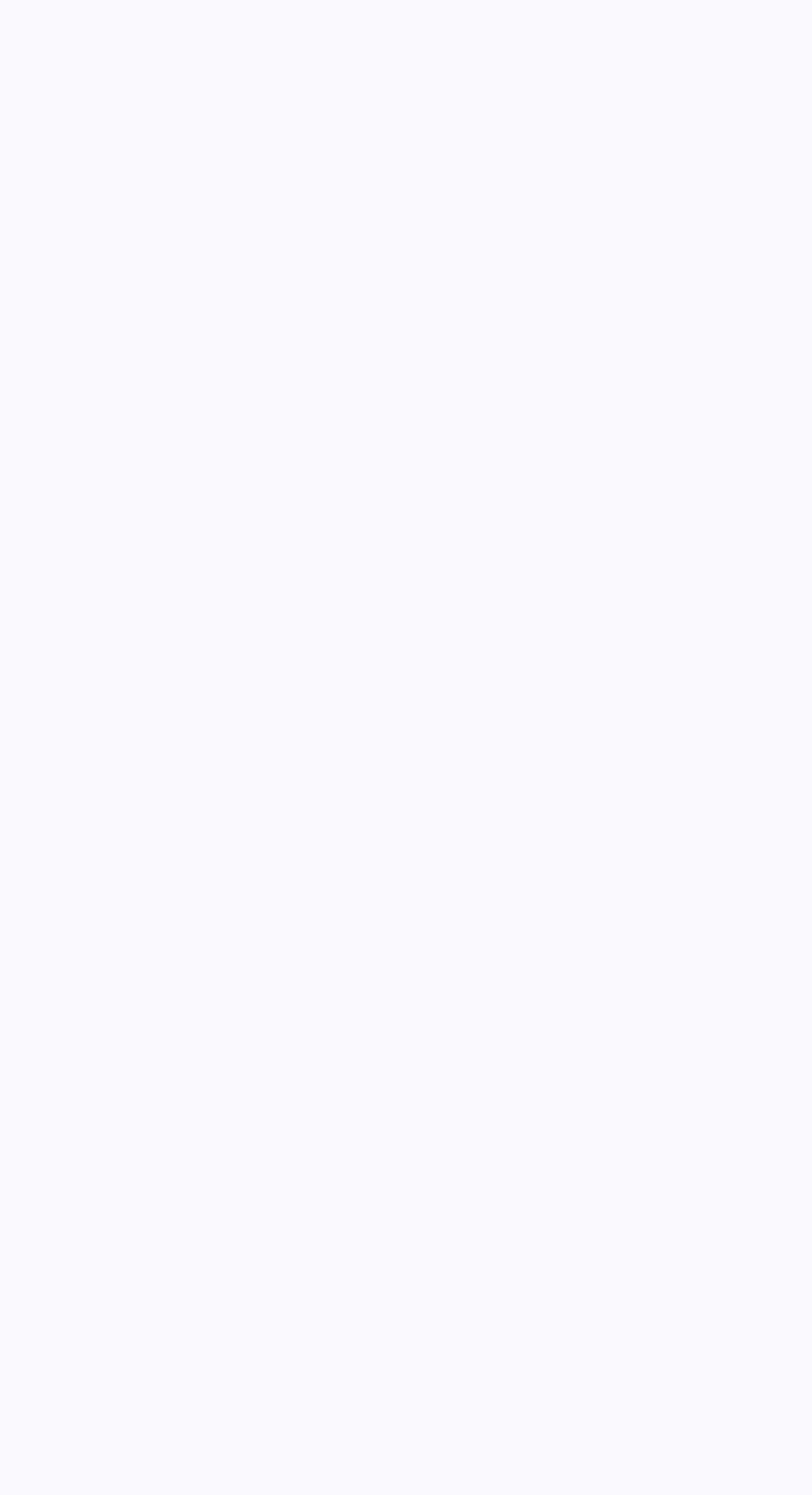Answer the following inquiry with a single word or phrase:
What is the purpose of the 'Find Company Website based on Name' link?

Find company website